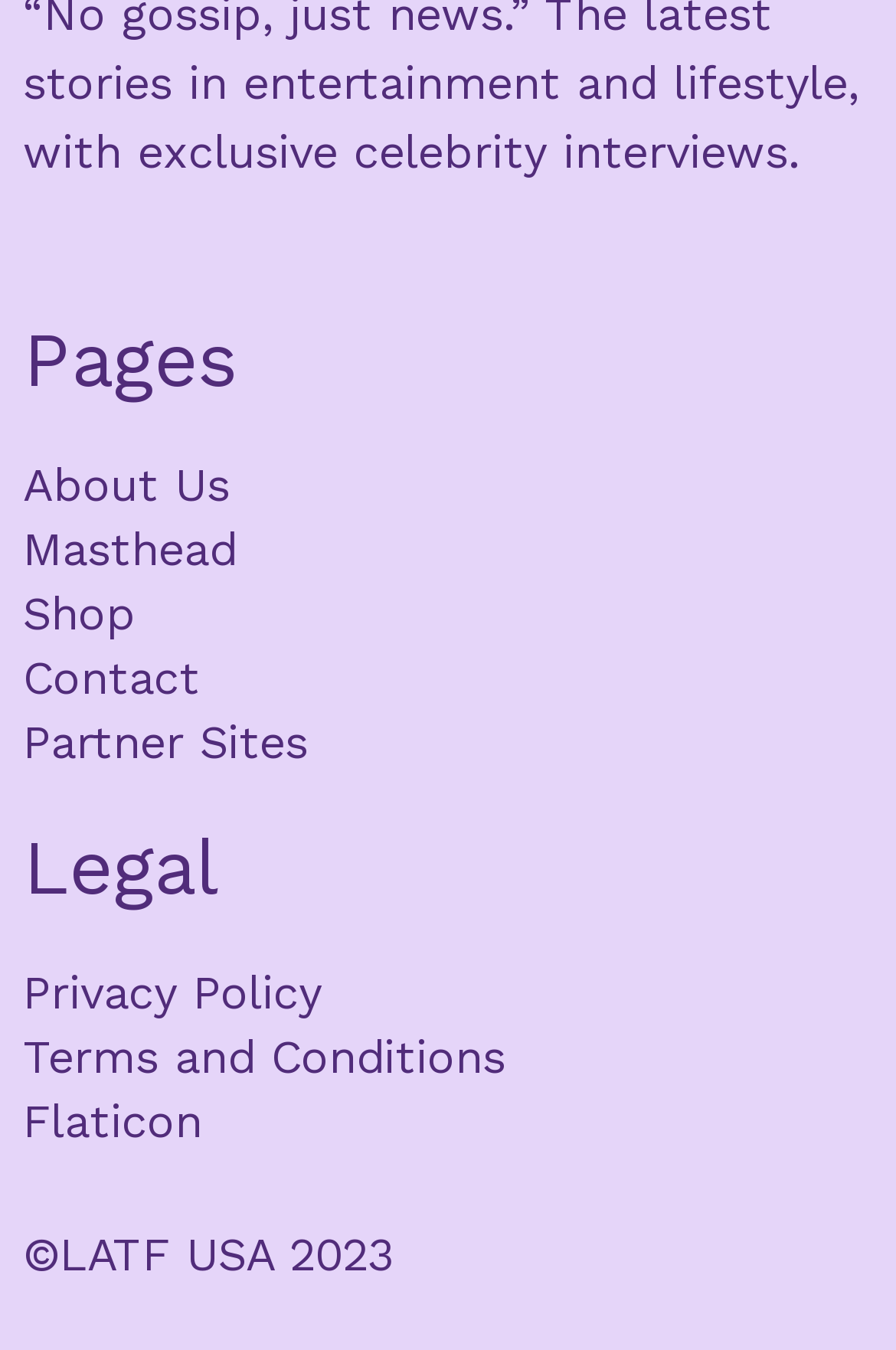What is the first link in the top section?
Give a comprehensive and detailed explanation for the question.

I looked at the top section and found that the first link is 'About Us', which is located at the top-left corner of the section.